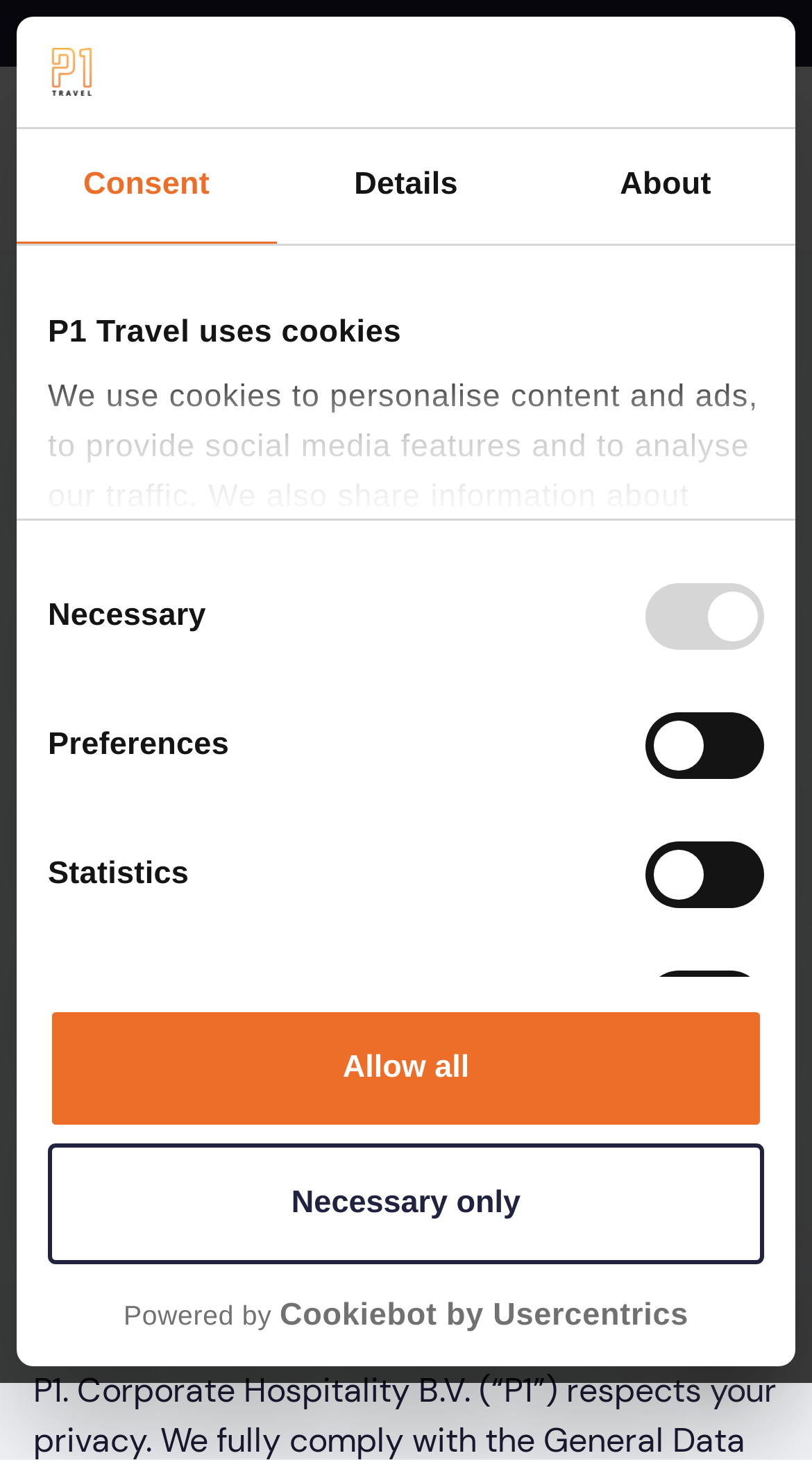What is the purpose of the checkboxes?
Provide a fully detailed and comprehensive answer to the question.

The checkboxes are used to select the types of cookies that the user allows on the website. There are four options: Necessary, Preferences, Statistics, and Marketing. The user can choose which types of cookies to allow or disallow.